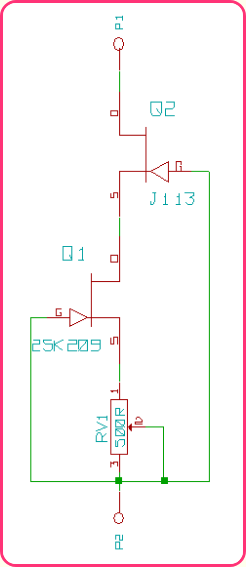What is the value of the variable resistor 'R1'?
Provide a concise answer using a single word or phrase based on the image.

500Ω